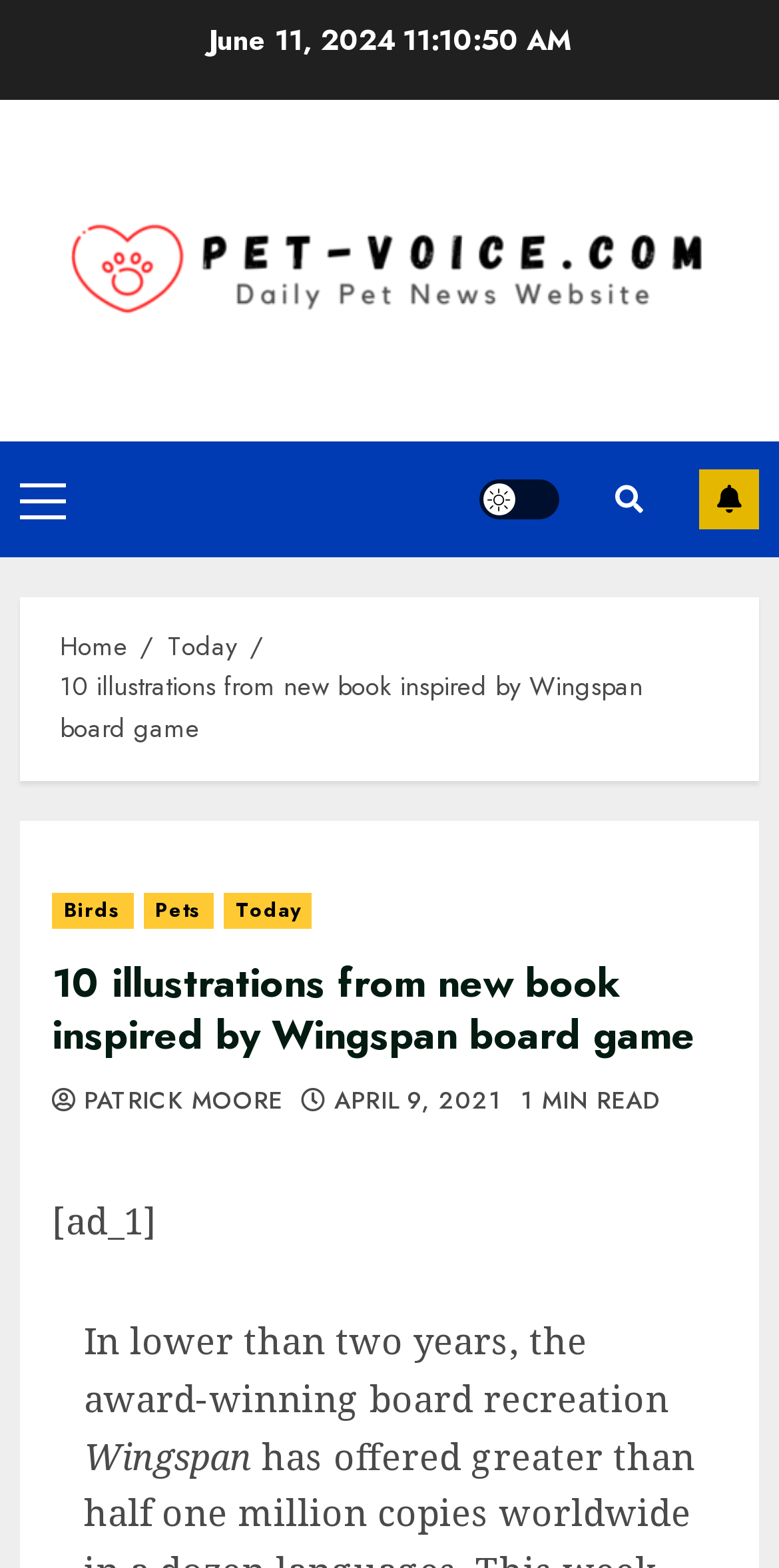Please locate the bounding box coordinates of the element that needs to be clicked to achieve the following instruction: "Click on the 'Primary Menu' button". The coordinates should be four float numbers between 0 and 1, i.e., [left, top, right, bottom].

[0.026, 0.306, 0.085, 0.329]